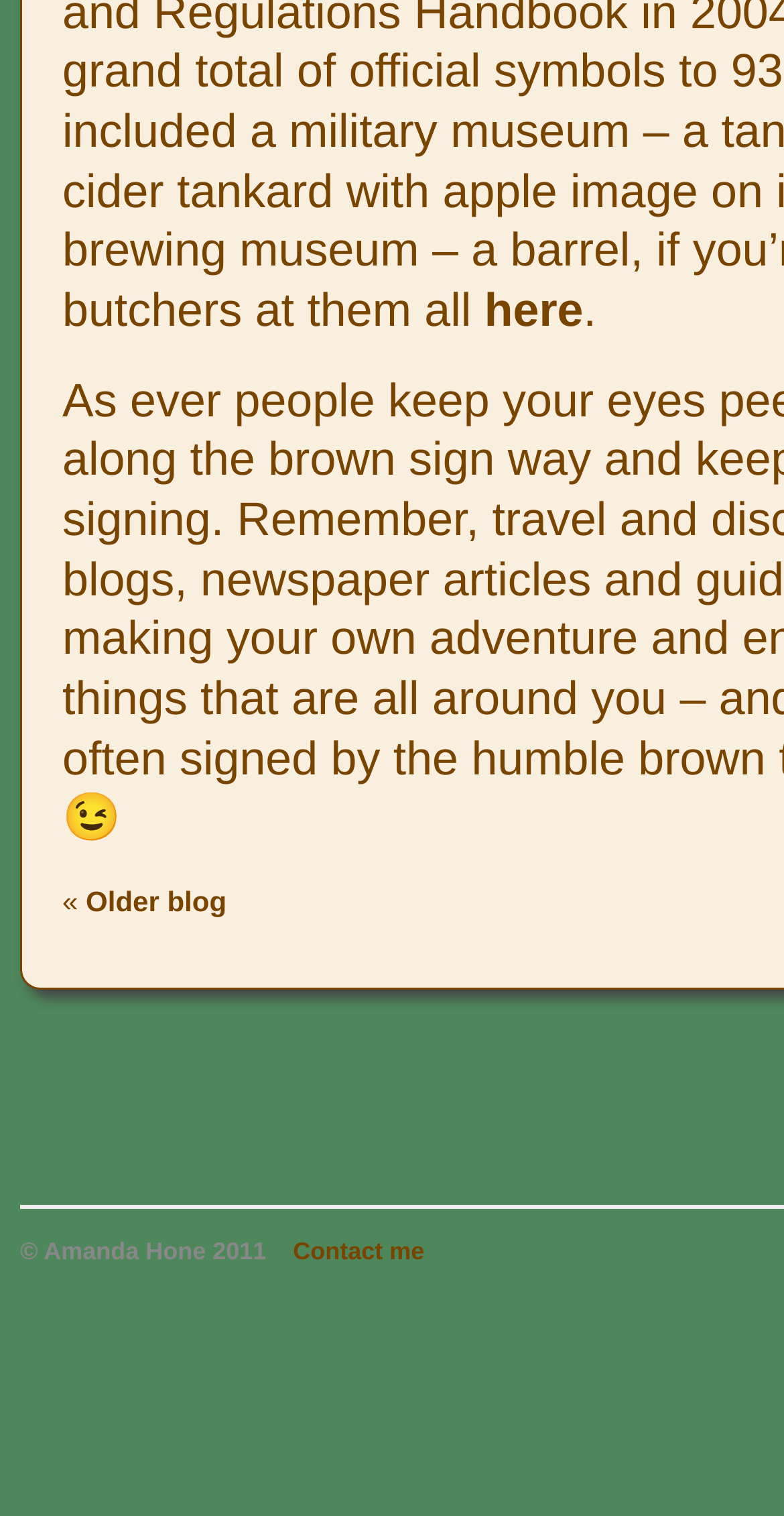Please determine the bounding box coordinates for the UI element described as: "here".

[0.618, 0.187, 0.744, 0.222]